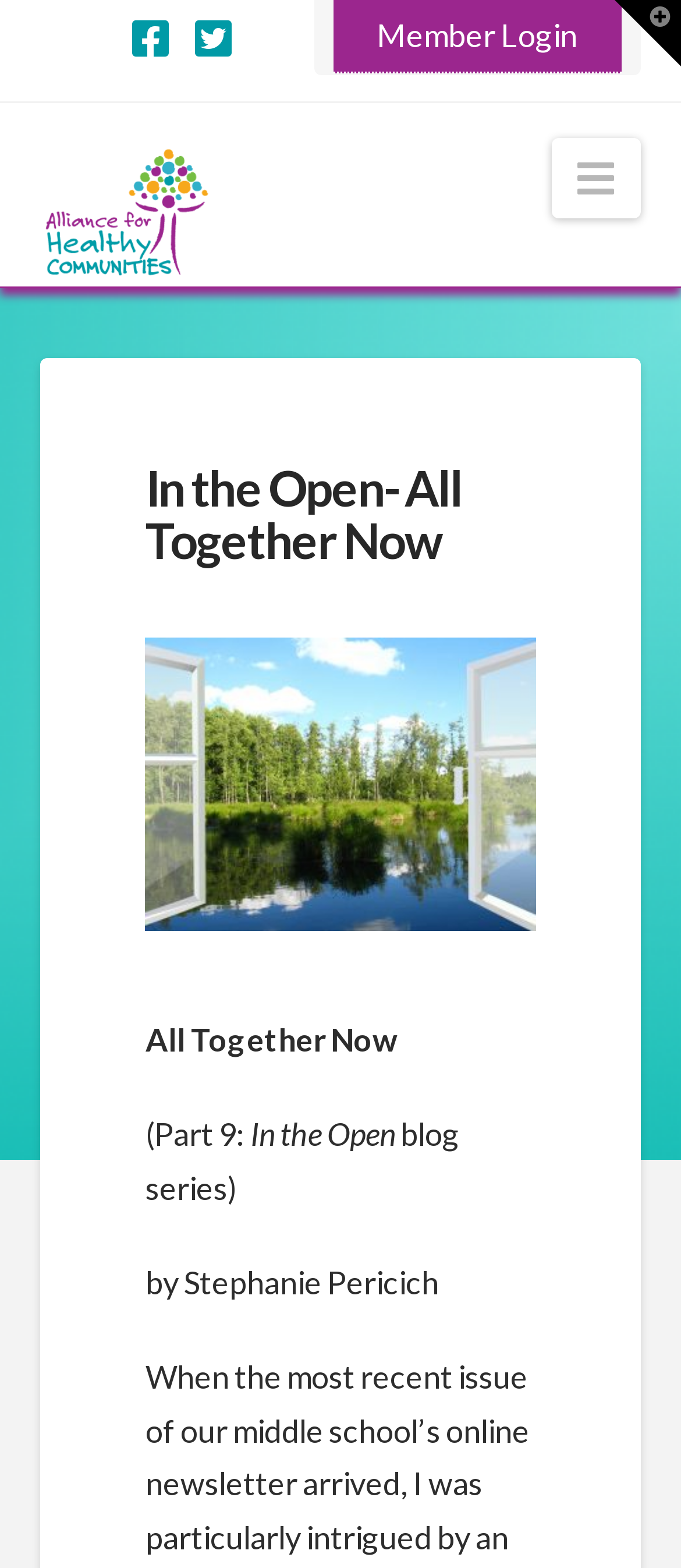Provide the bounding box coordinates for the UI element described in this sentence: "parent_node: AHC". The coordinates should be four float values between 0 and 1, i.e., [left, top, right, bottom].

[0.06, 0.09, 0.316, 0.183]